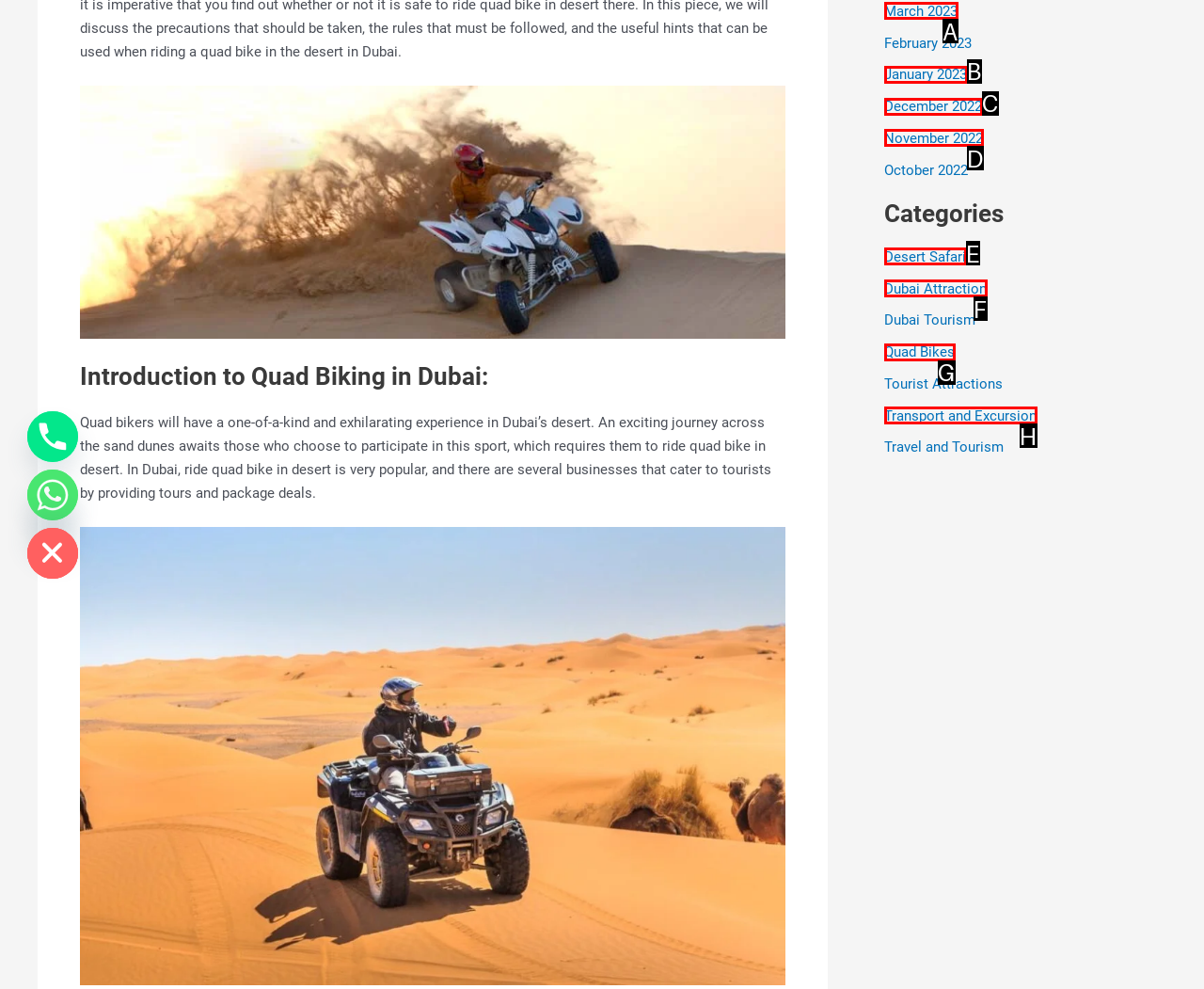Determine which HTML element fits the description: Quad Bikes. Answer with the letter corresponding to the correct choice.

G